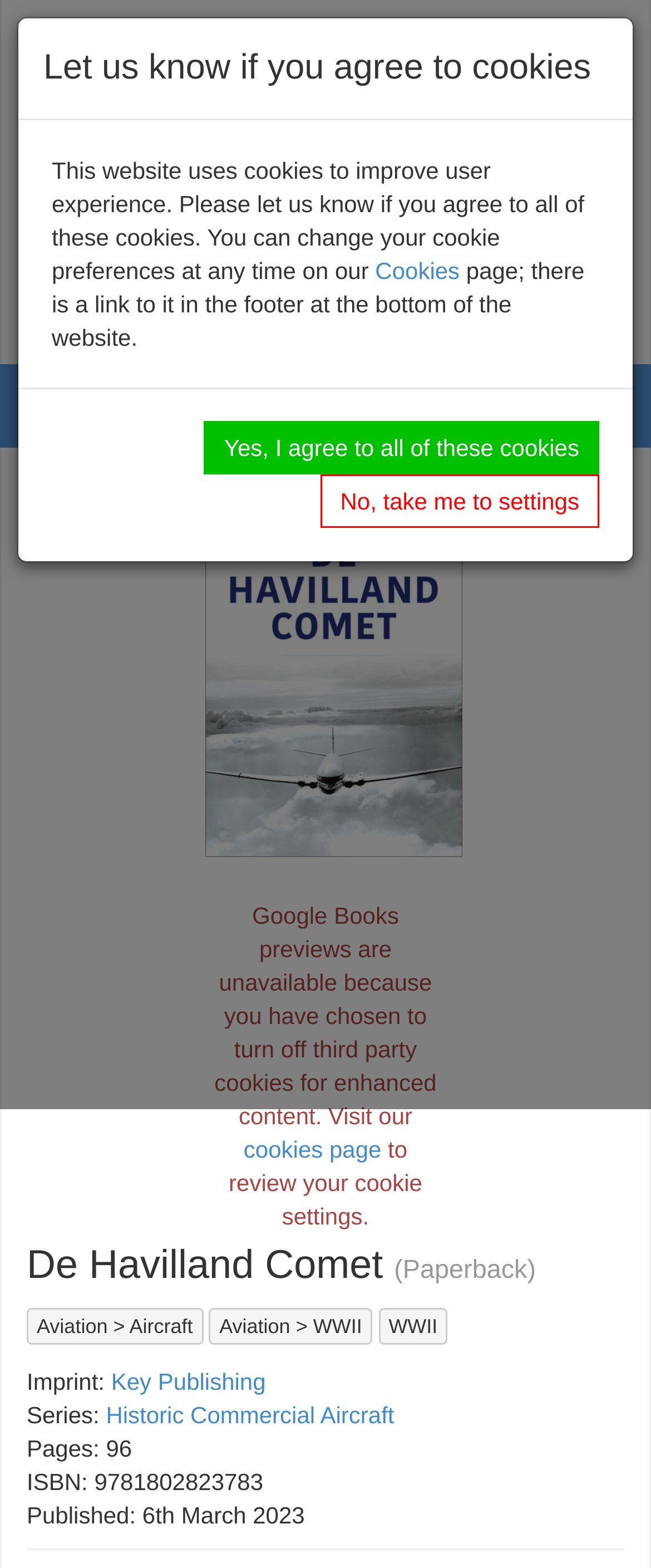Kindly determine the bounding box coordinates of the area that needs to be clicked to fulfill this instruction: "Search for a book".

[0.318, 0.142, 0.954, 0.179]